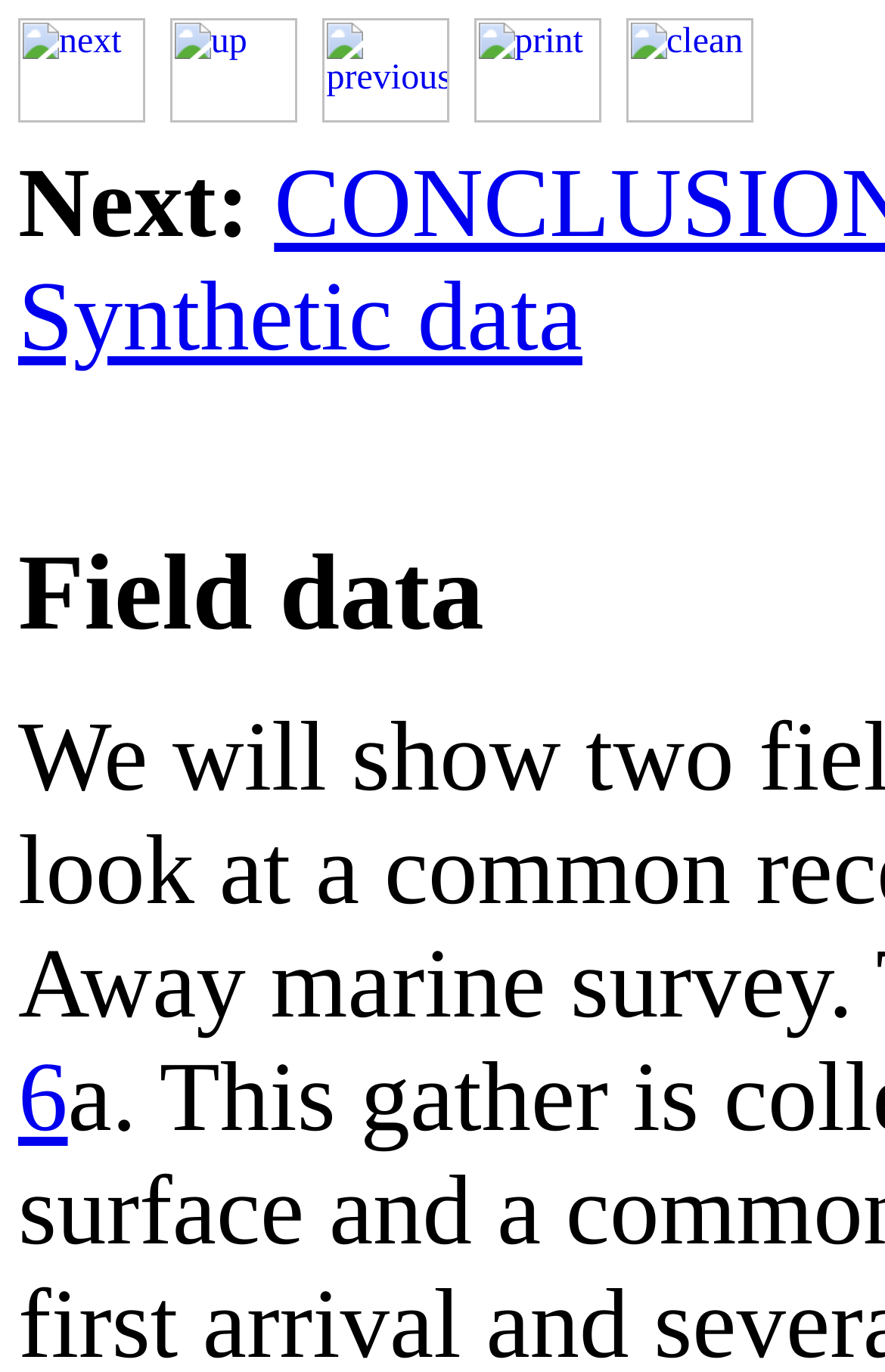Specify the bounding box coordinates of the region I need to click to perform the following instruction: "print the page". The coordinates must be four float numbers in the range of 0 to 1, i.e., [left, top, right, bottom].

[0.535, 0.026, 0.679, 0.106]